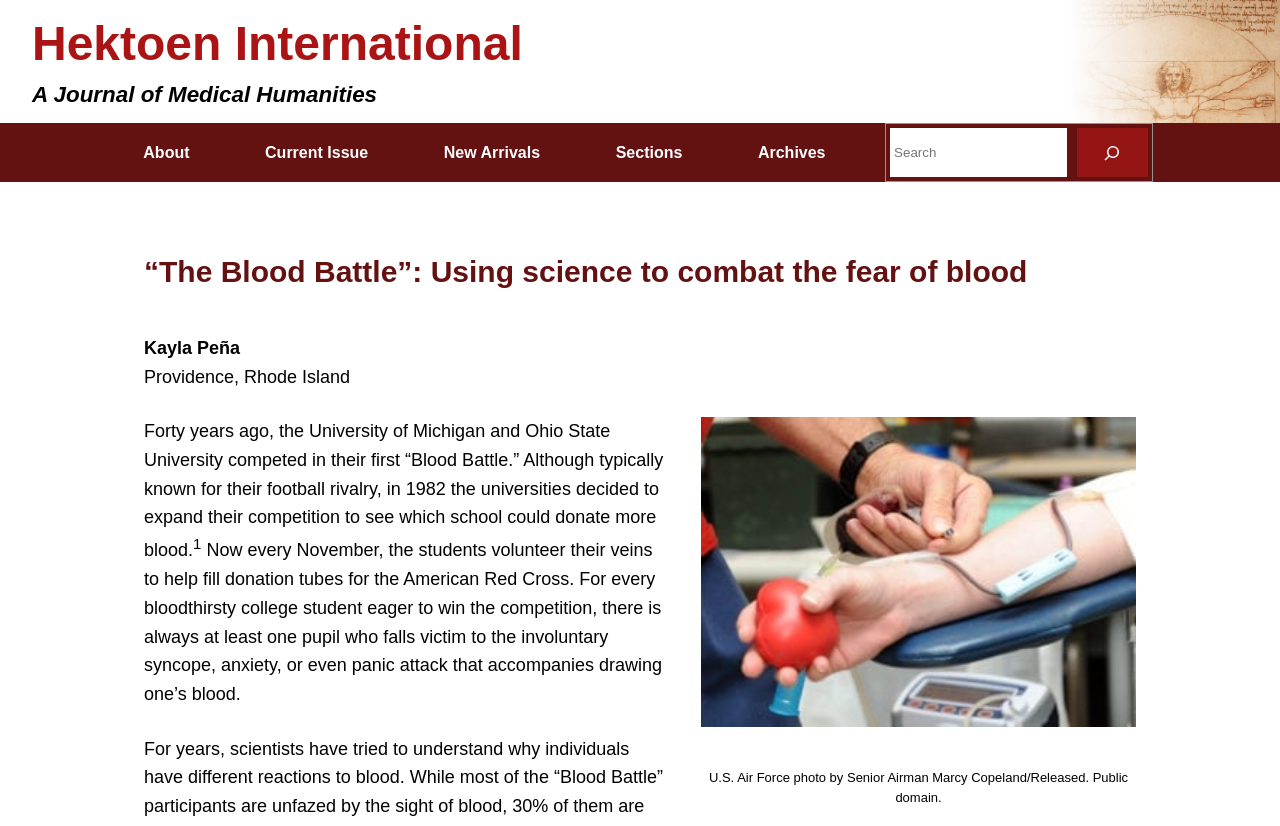Locate the bounding box coordinates of the clickable area needed to fulfill the instruction: "Click on the 'Search' button".

[0.841, 0.155, 0.897, 0.215]